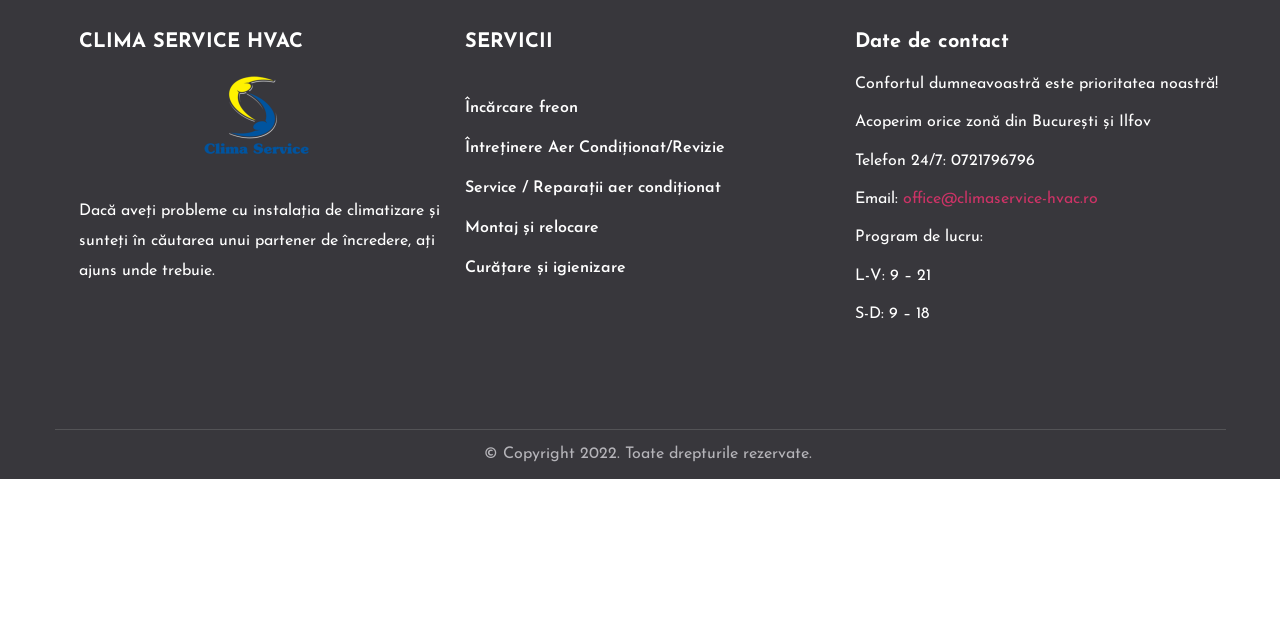Using the description "Service / Reparații aer condiționat", locate and provide the bounding box of the UI element.

[0.363, 0.262, 0.652, 0.325]